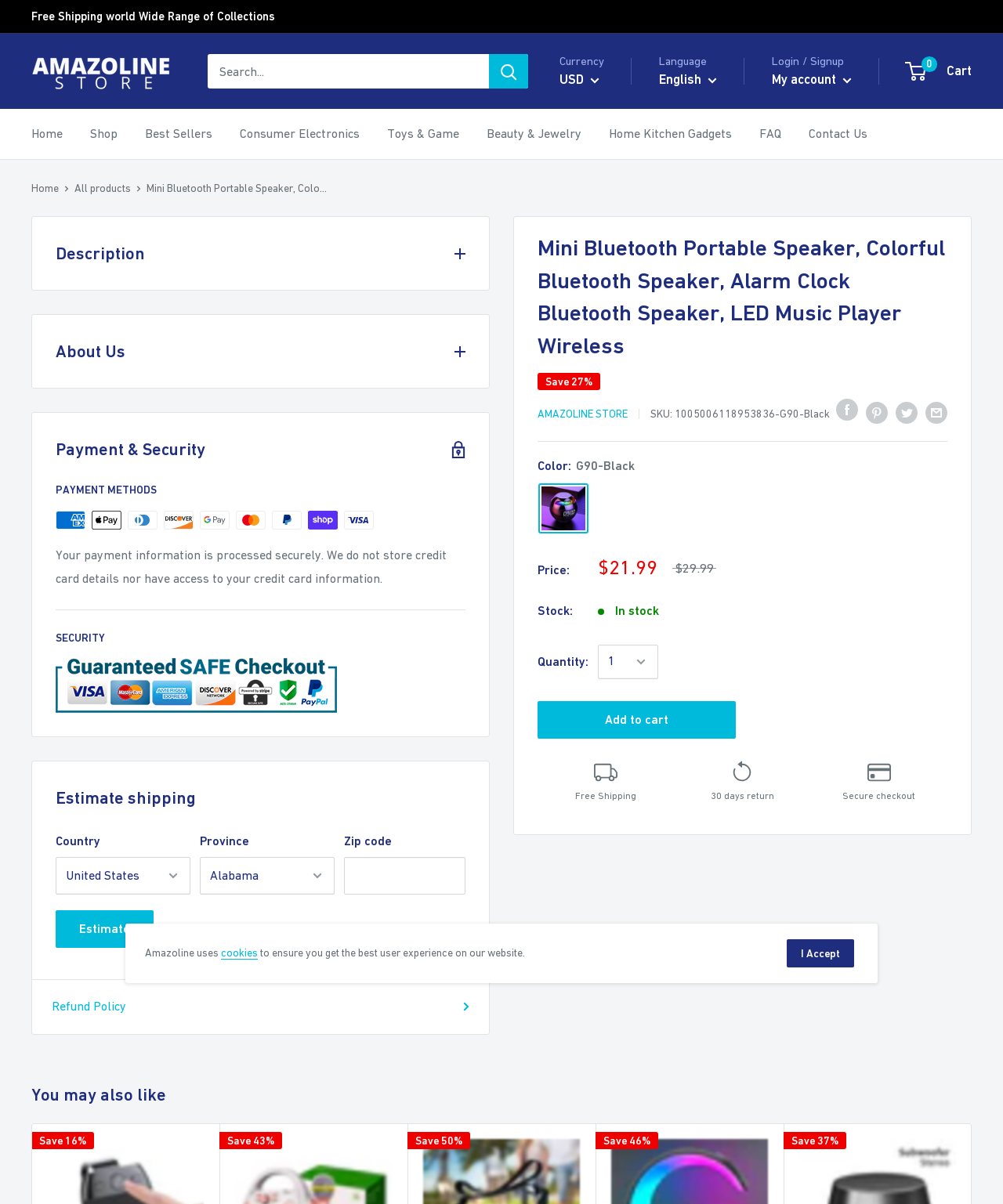Is the product waterproof?
From the screenshot, supply a one-word or short-phrase answer.

No